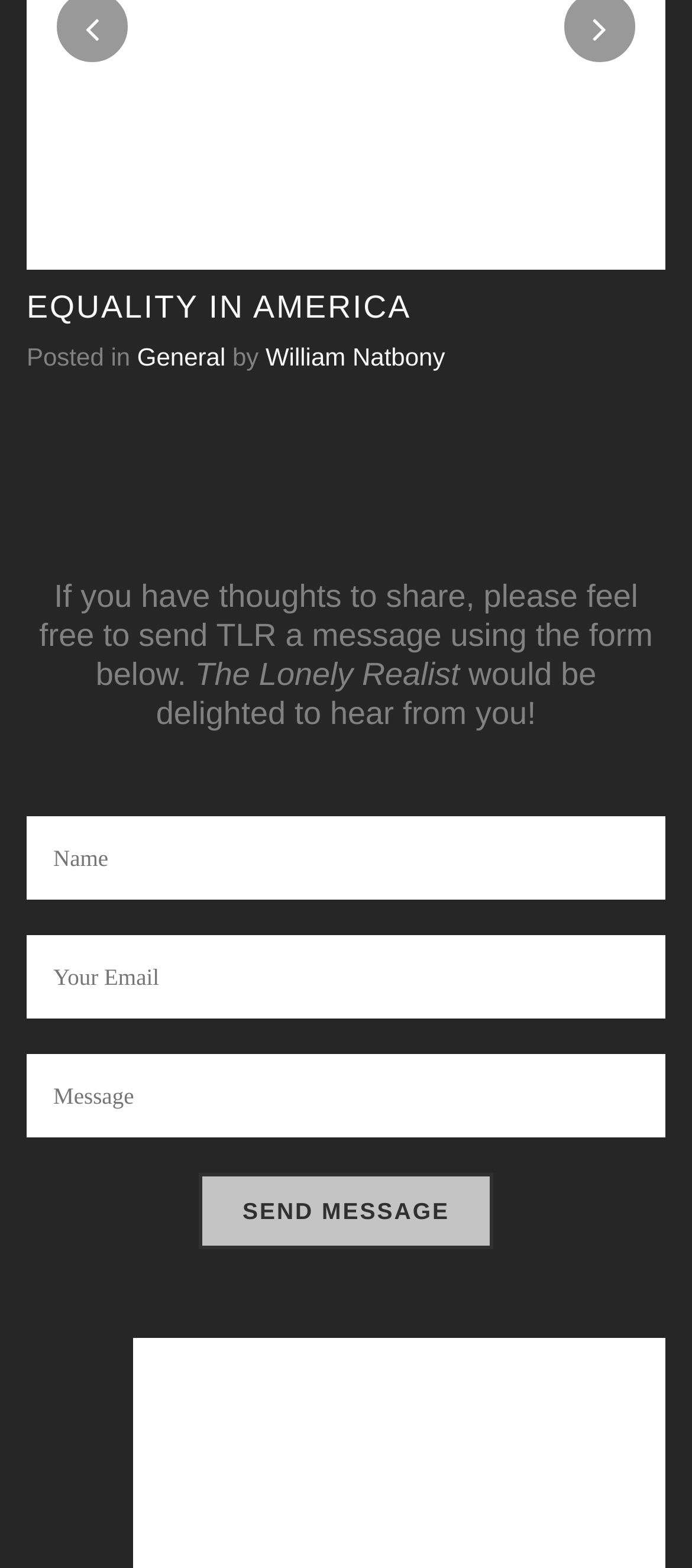Using the element description provided, determine the bounding box coordinates in the format (top-left x, top-left y, bottom-right x, bottom-right y). Ensure that all values are floating point numbers between 0 and 1. Element description: Equality in America

[0.038, 0.185, 0.594, 0.207]